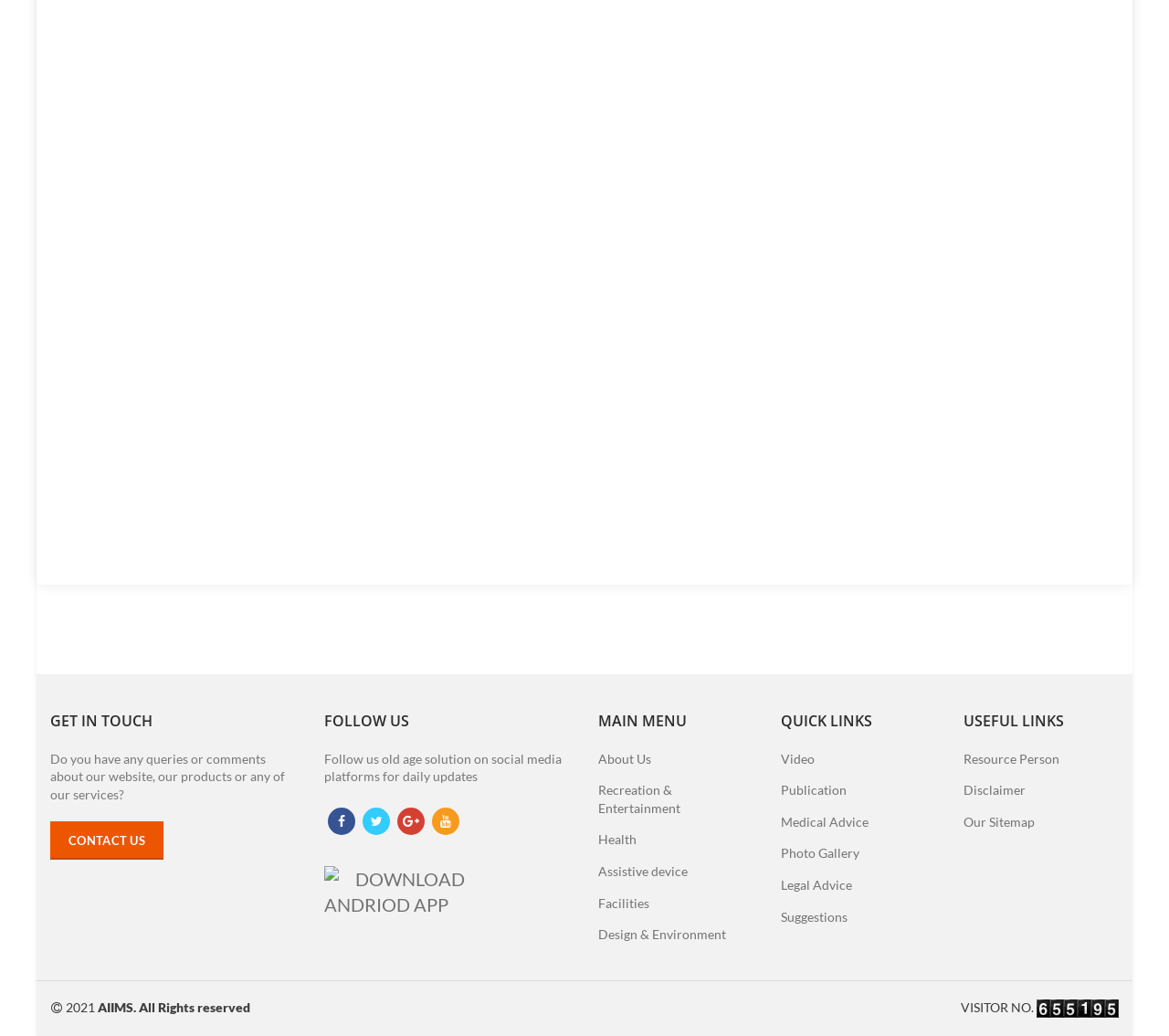Locate the bounding box coordinates of the element that should be clicked to execute the following instruction: "Follow us on Facebook".

[0.28, 0.779, 0.304, 0.806]